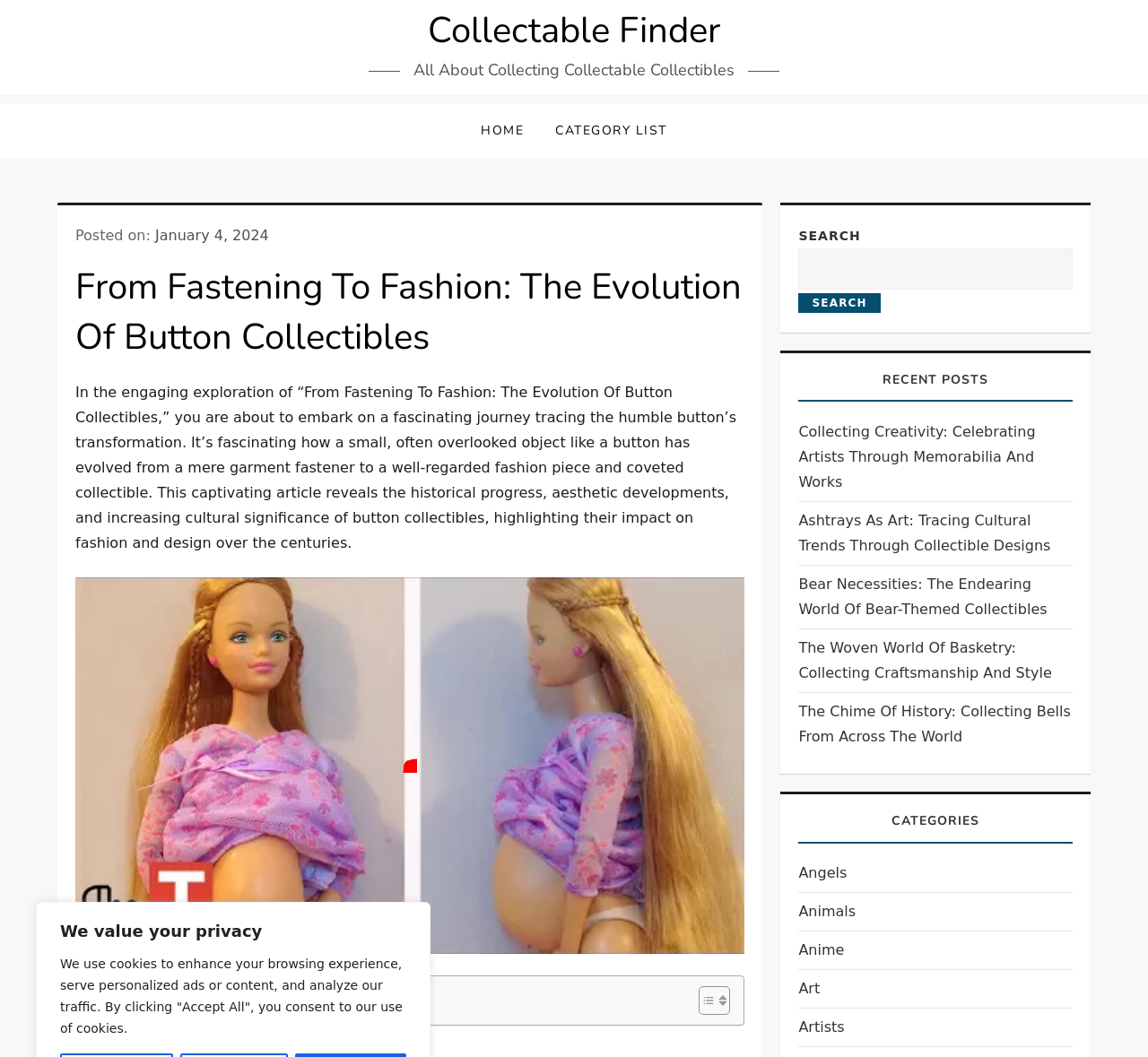Identify the main heading of the webpage and provide its text content.

From Fastening To Fashion: The Evolution Of Button Collectibles